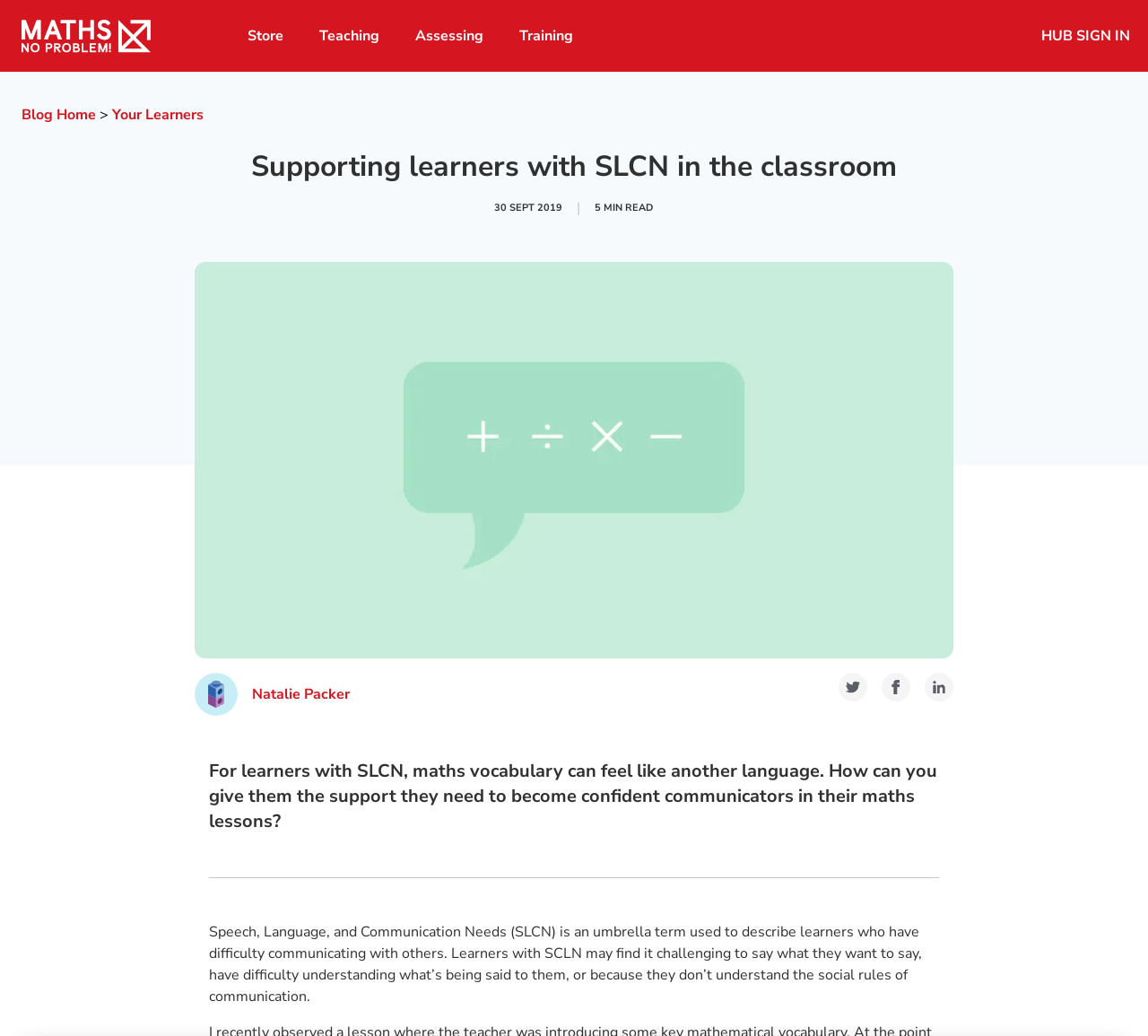Given the webpage screenshot and the description, determine the bounding box coordinates (top-left x, top-left y, bottom-right x, bottom-right y) that define the location of the UI element matching this description: Training

[0.437, 0.0, 0.515, 0.069]